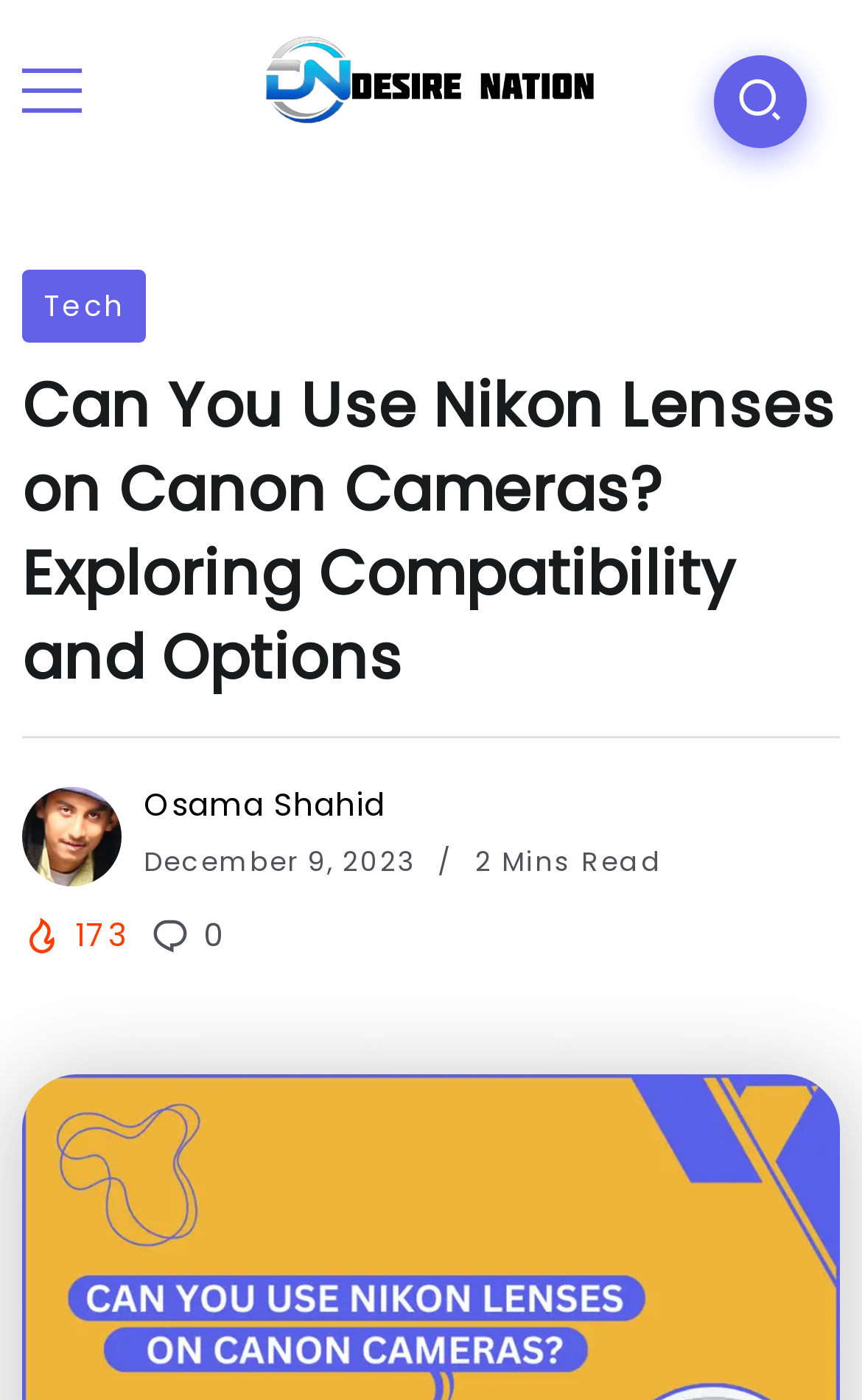Use a single word or phrase to answer the question:
What is the estimated reading time?

2 Mins